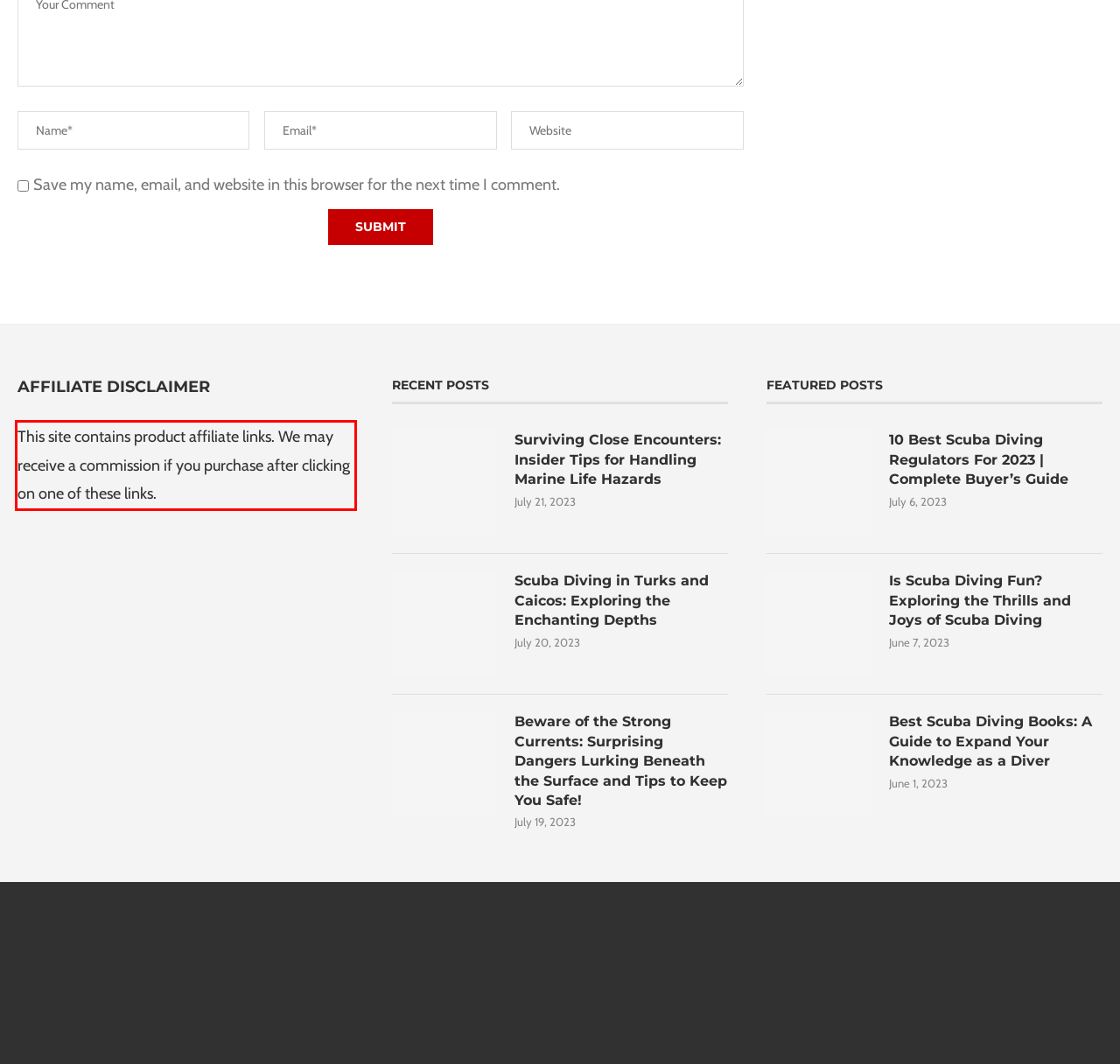From the screenshot of the webpage, locate the red bounding box and extract the text contained within that area.

This site contains product affiliate links. We may receive a commission if you purchase after clicking on one of these links.